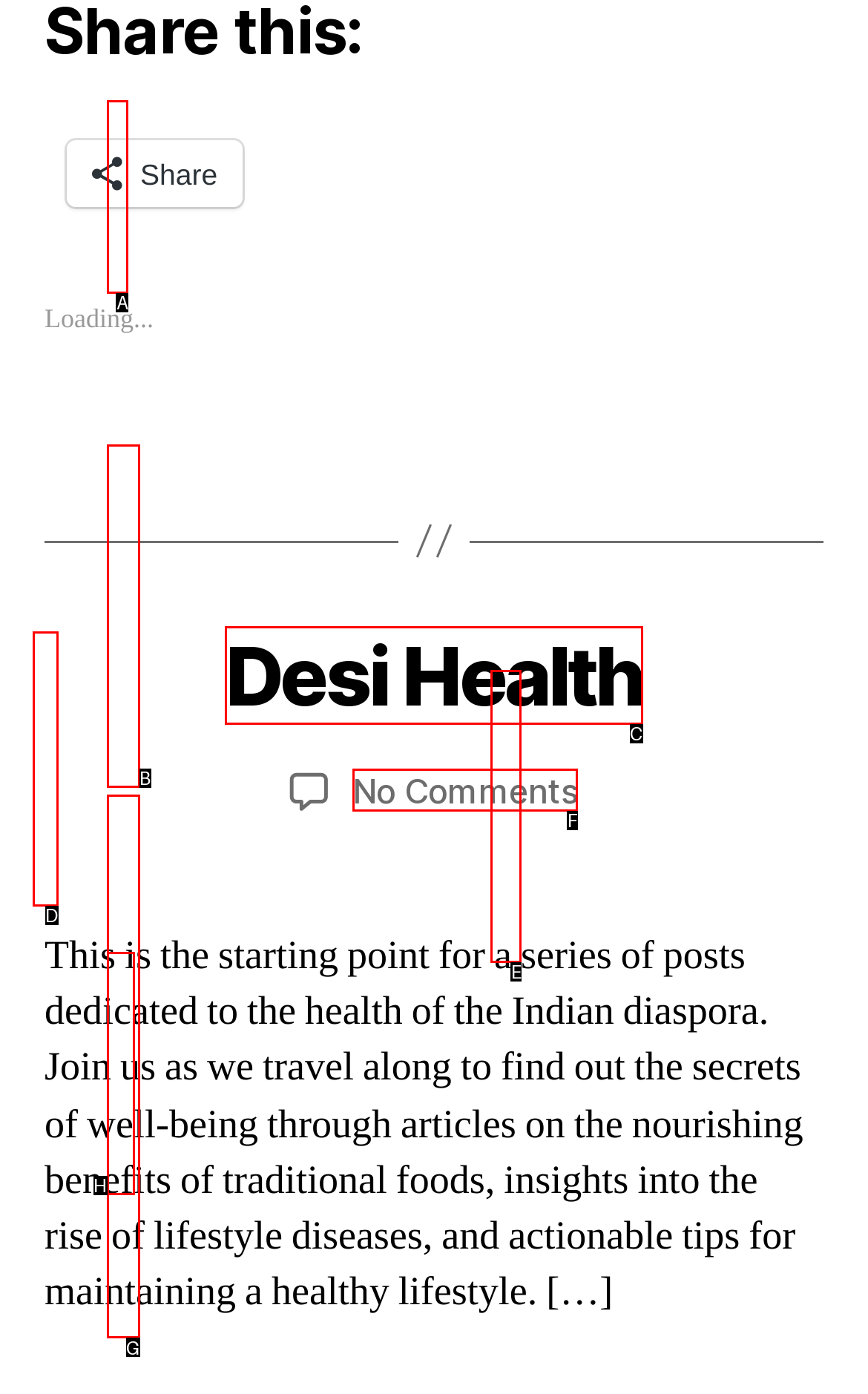Identify the letter of the UI element I need to click to carry out the following instruction: Explore 'ABOUT...' category

D